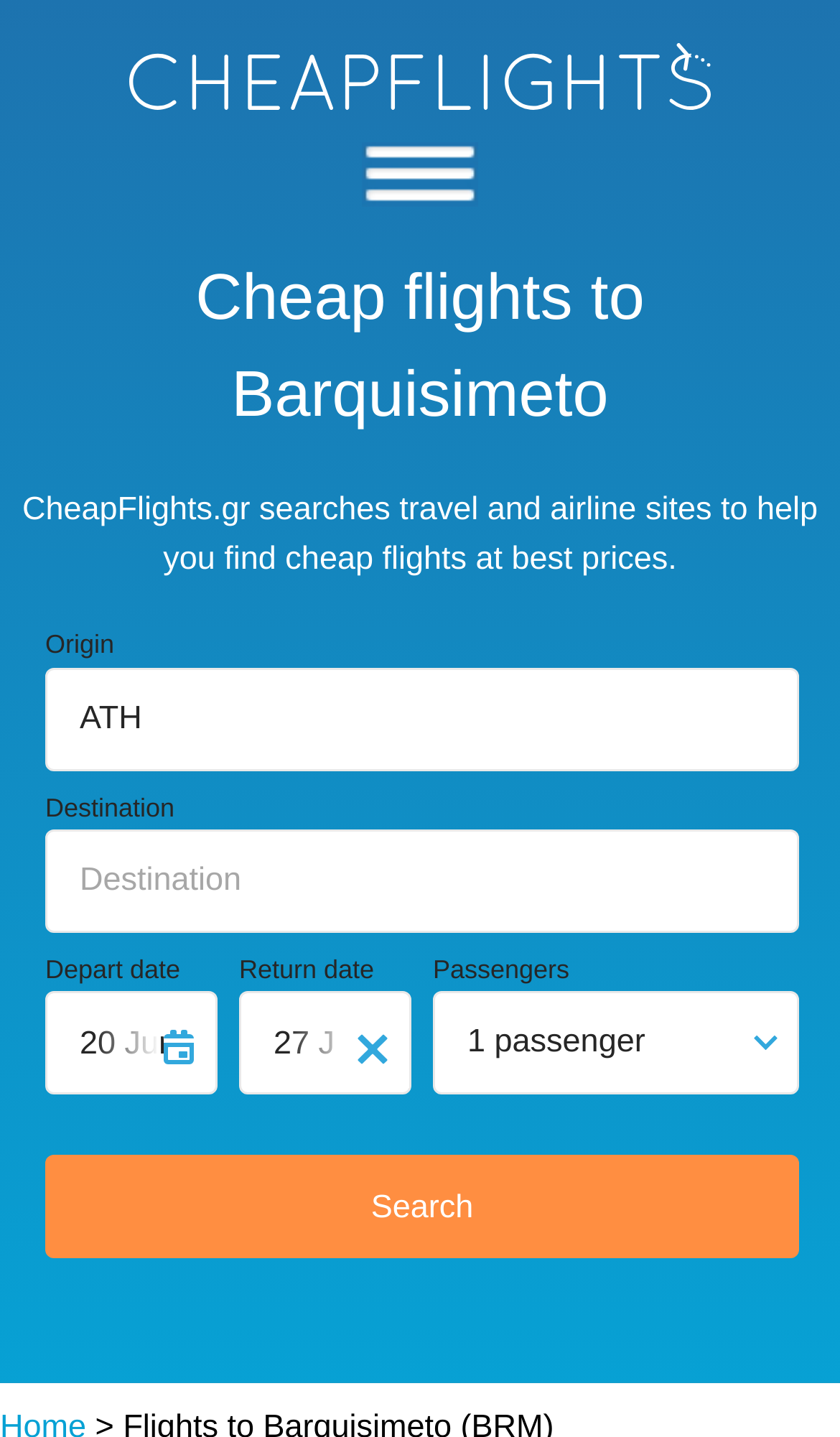Determine the primary headline of the webpage.

Cheap flights to Barquisimeto